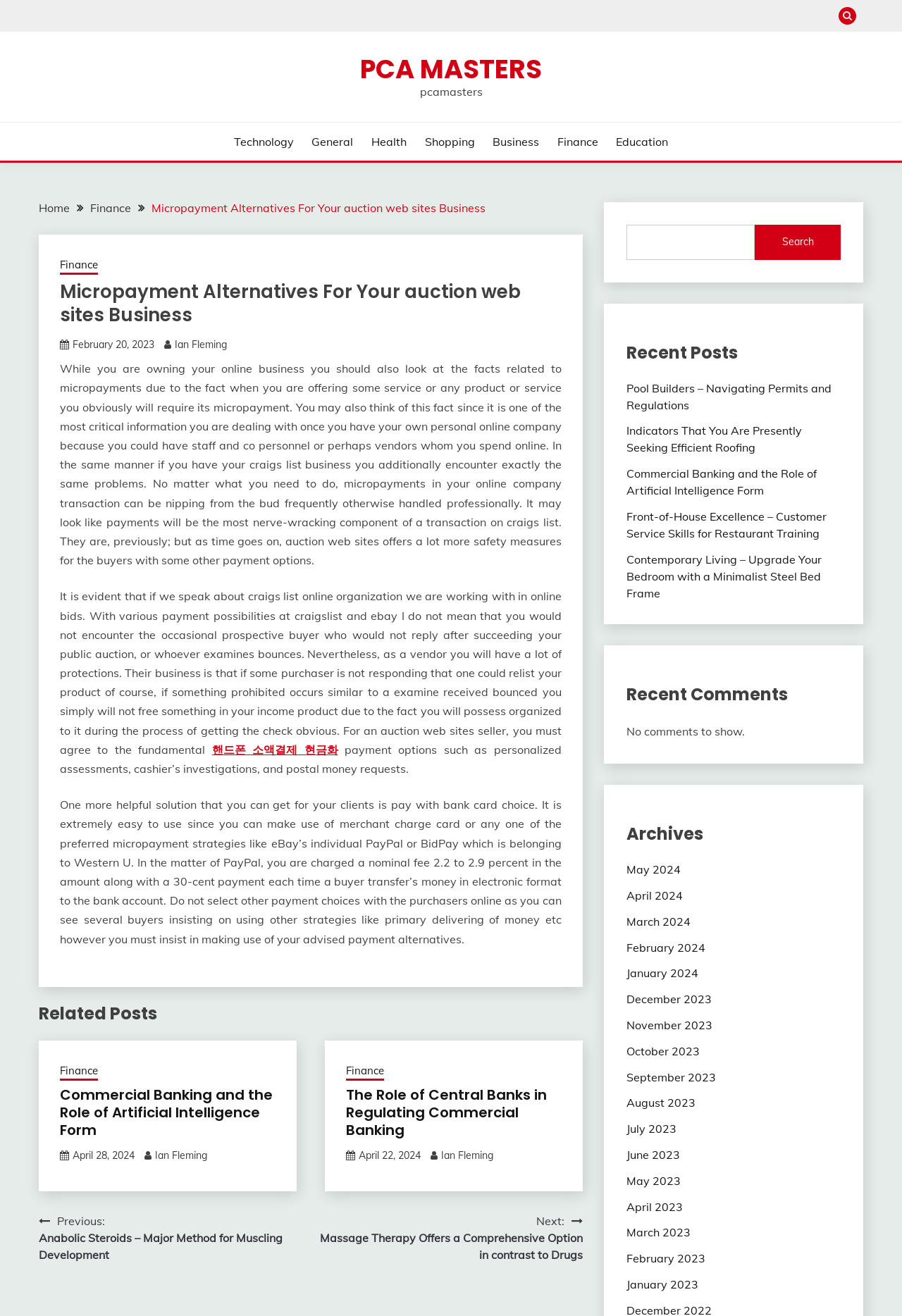Please give a succinct answer using a single word or phrase:
What is the purpose of the 'Search' button?

To search the website